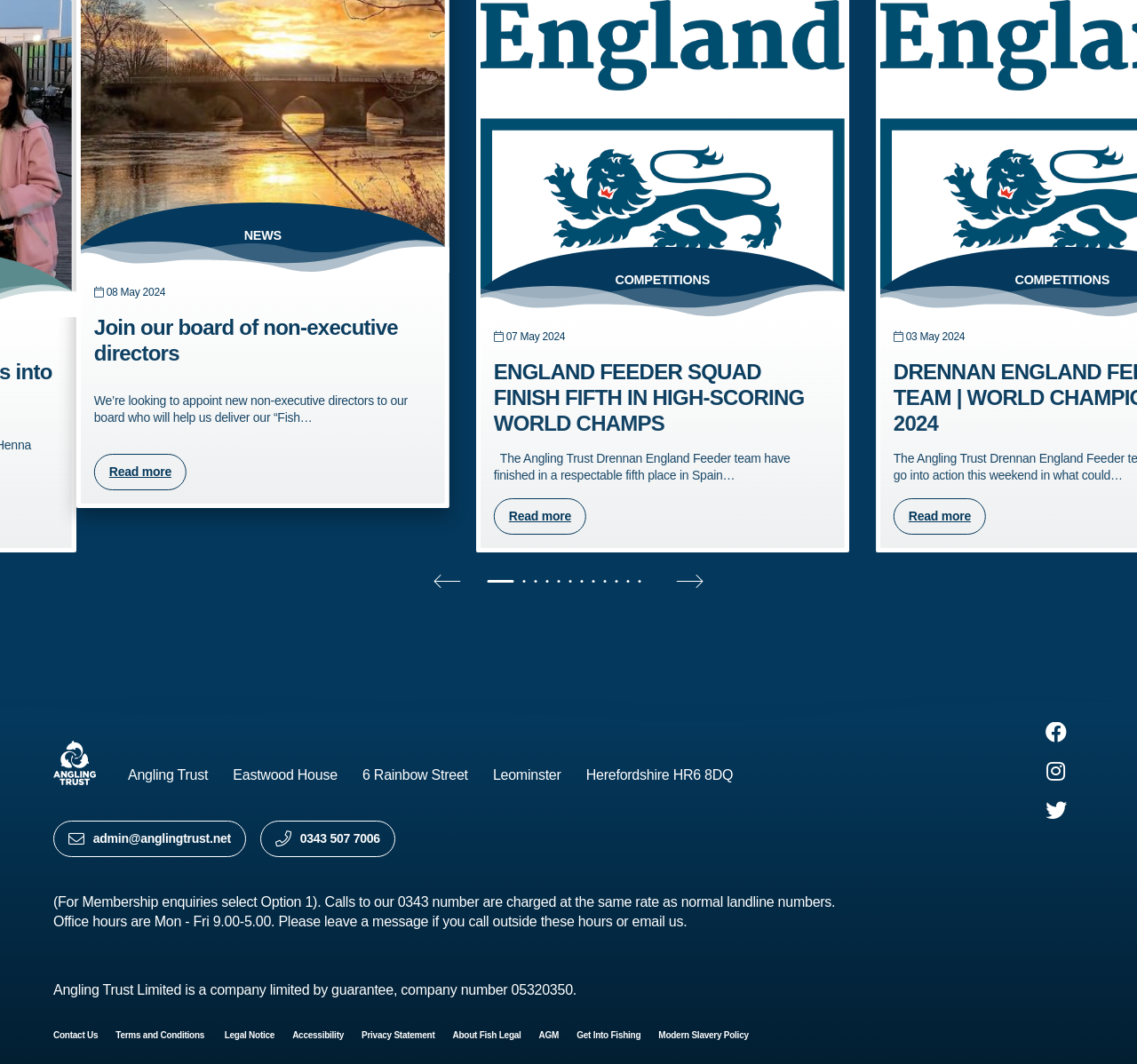Please determine the bounding box coordinates of the element to click on in order to accomplish the following task: "View the England Feeder Squad news". Ensure the coordinates are four float numbers ranging from 0 to 1, i.e., [left, top, right, bottom].

[0.691, 0.468, 0.773, 0.502]